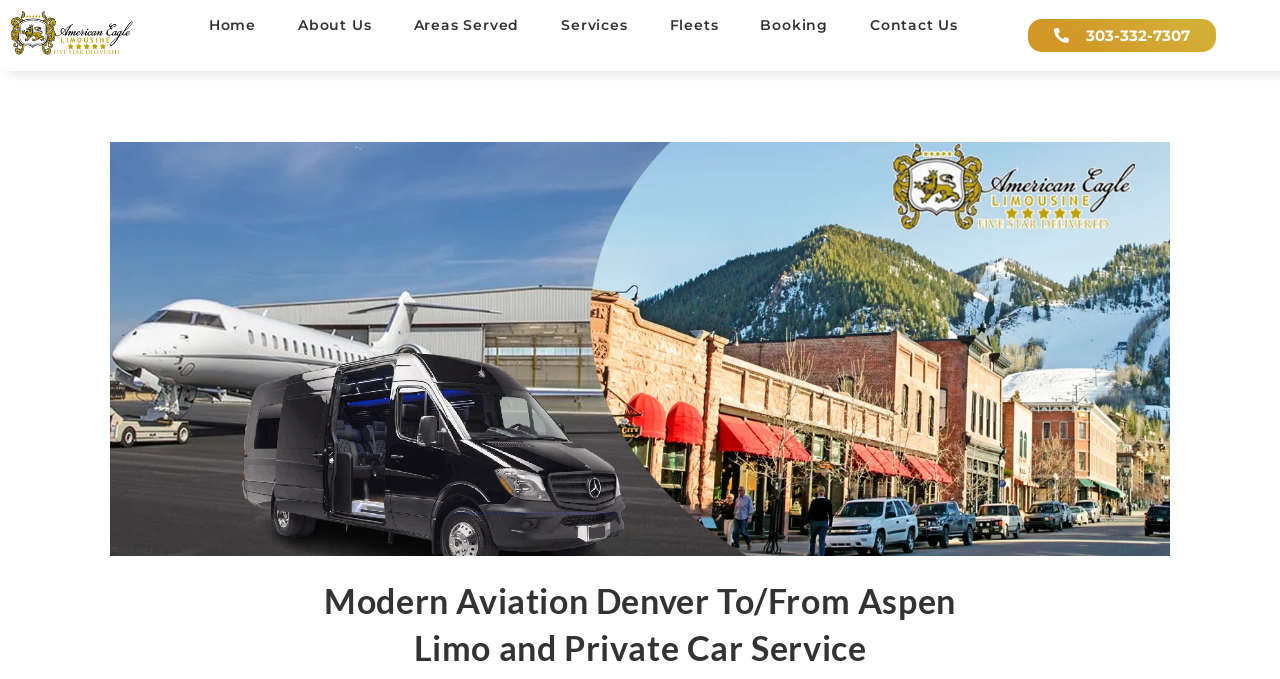Specify the bounding box coordinates for the region that must be clicked to perform the given instruction: "Click on Denver limo Service".

[0.008, 0.015, 0.105, 0.09]